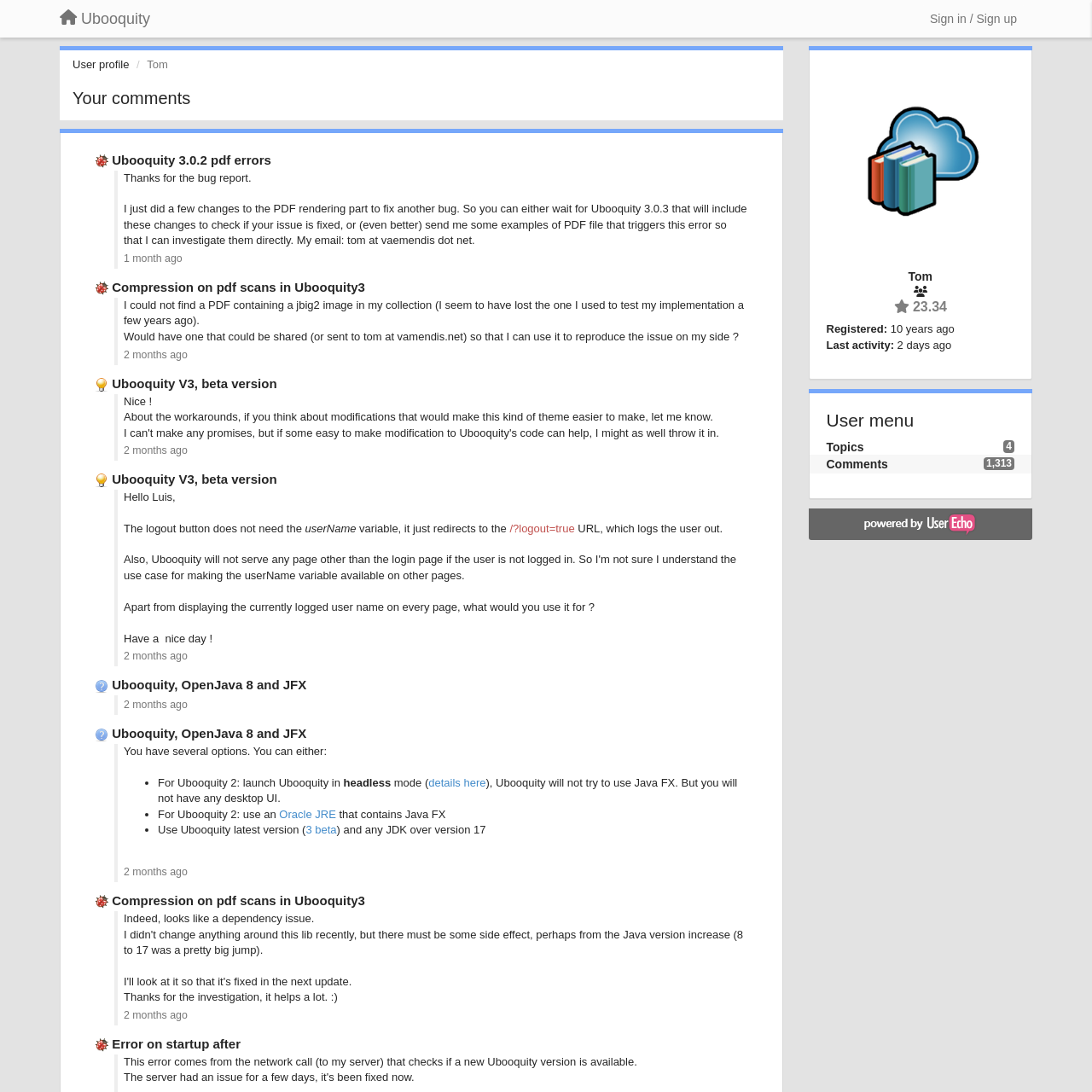Please identify the bounding box coordinates of the element's region that should be clicked to execute the following instruction: "View user profile". The bounding box coordinates must be four float numbers between 0 and 1, i.e., [left, top, right, bottom].

[0.066, 0.053, 0.118, 0.065]